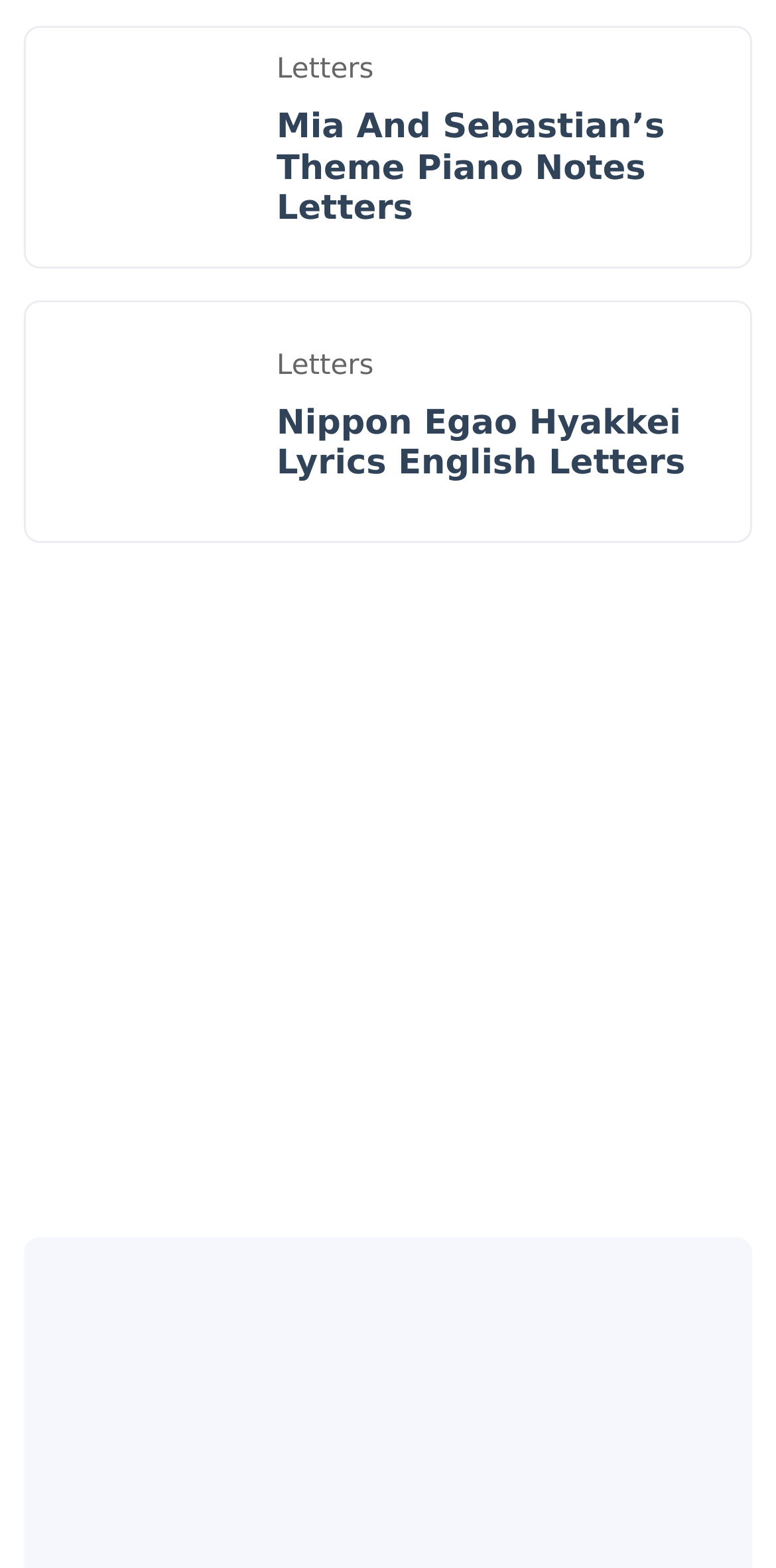Please give a succinct answer using a single word or phrase:
How many article elements are on the webpage?

2